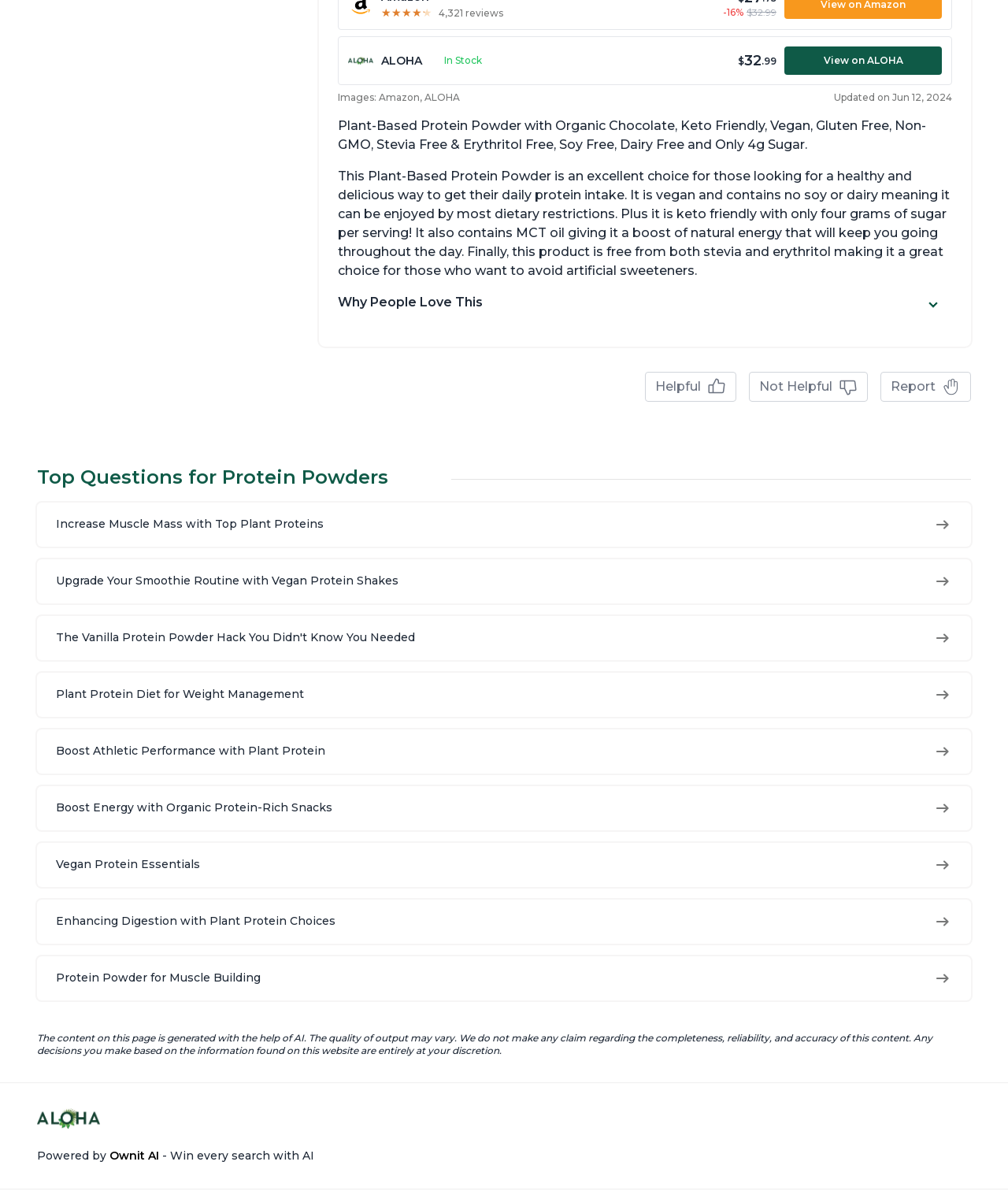Please specify the bounding box coordinates of the clickable region to carry out the following instruction: "Click Helpful". The coordinates should be four float numbers between 0 and 1, in the format [left, top, right, bottom].

[0.64, 0.311, 0.73, 0.336]